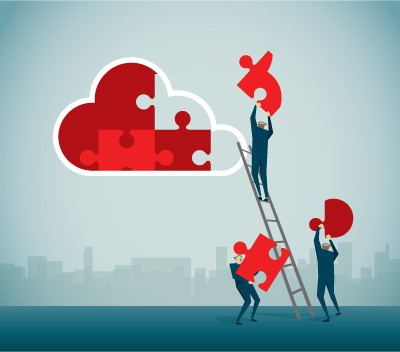What is represented by the city skyline in the backdrop?
Based on the screenshot, give a detailed explanation to answer the question.

The city skyline in the backdrop of the image symbolizes an urban environment, which is where digital solutions, such as the unified spend management software platform, are particularly vital and relevant.